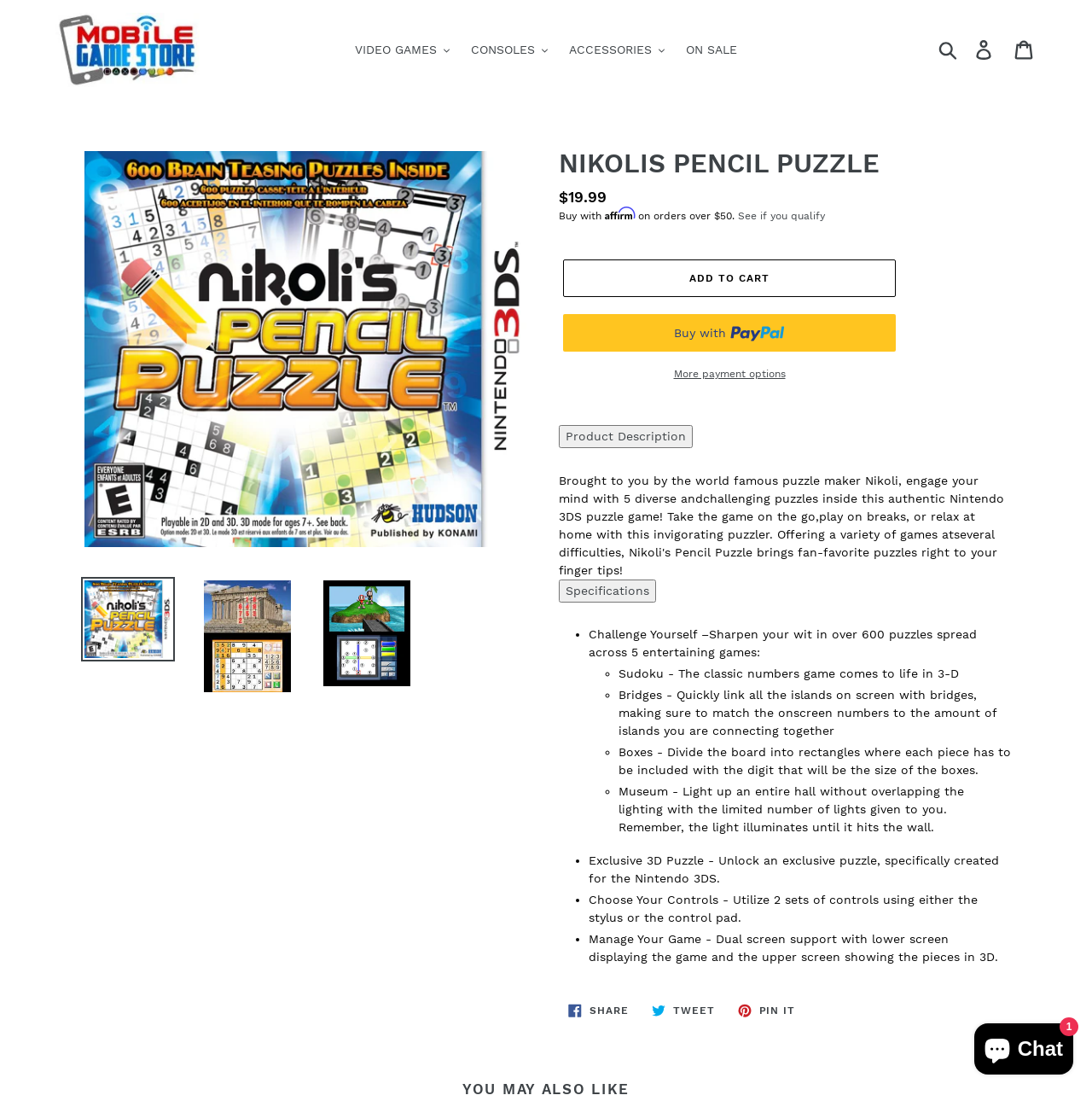Create a detailed description of the webpage's content and layout.

This webpage is a product page for "Nikoli's Pencil Puzzle" on a mobile game store. At the top, there is a navigation menu with buttons for "VIDEO GAMES", "CONSOLES", "ACCESSORIES", and "ON SALE". On the right side of the navigation menu, there are links for "Log in", "Cart", and a search button. Below the navigation menu, there is a large image of the game "Nikoli's Pencil Puzzle" with three smaller images below it.

To the right of the images, there is a section with the game's title, "NIKOLIS PENCIL PUZZLE", and a description list with the regular price of "$19.99". Below this section, there are buttons for "Add to cart", "Buy now with PayPal", and "More payment options".

Further down the page, there are two accordions, one for "Product Description" and one for "Specifications". The "Product Description" accordion is expanded and shows a list of features, including "Challenge Yourself" with over 600 puzzles, and descriptions of five different puzzle games: Sudoku, Bridges, Boxes, Museum, and an exclusive 3D puzzle. The "Specifications" accordion is also expanded, but its content is not described.

At the bottom of the page, there are social media links to share the product on Facebook, Twitter, and Pinterest, and a heading "YOU MAY ALSO LIKE" with no visible content. On the bottom right corner, there is a chat window with a button to open it.